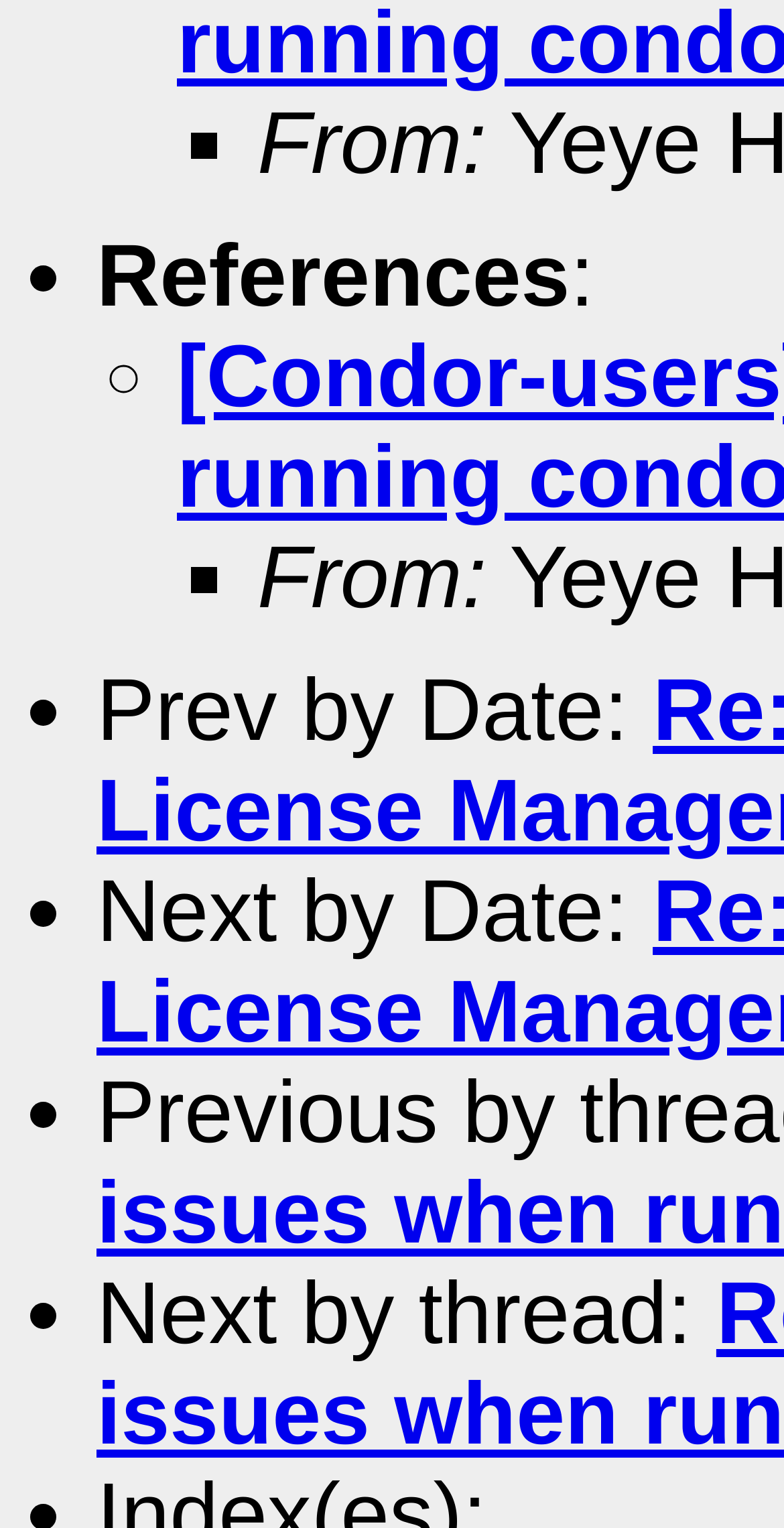What is the purpose of the '◦' symbol?
Based on the image, answer the question with a single word or brief phrase.

List marker